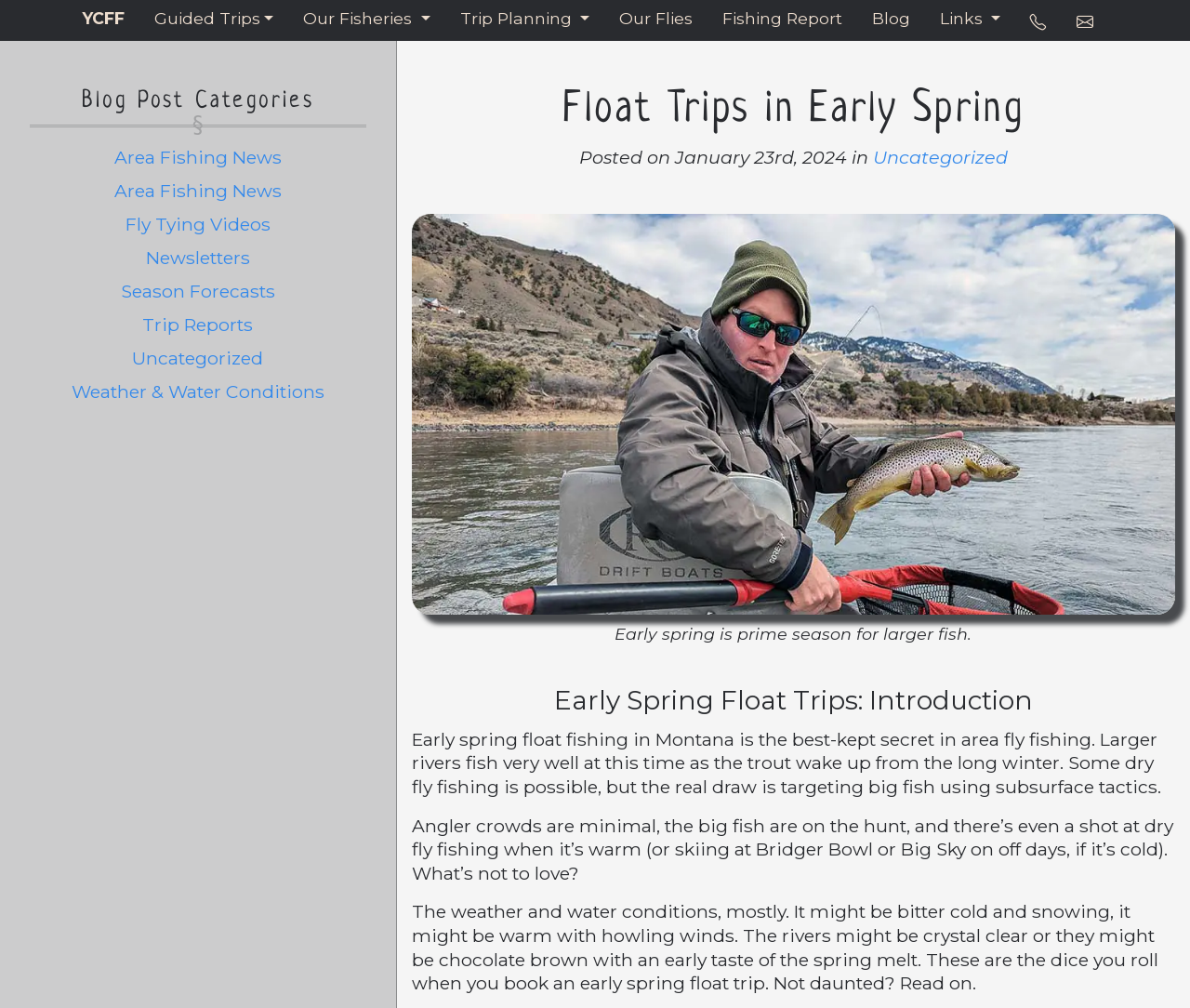Identify the bounding box of the UI element described as follows: "+38 057 700 38 88". Provide the coordinates as four float numbers in the range of 0 to 1 [left, top, right, bottom].

None